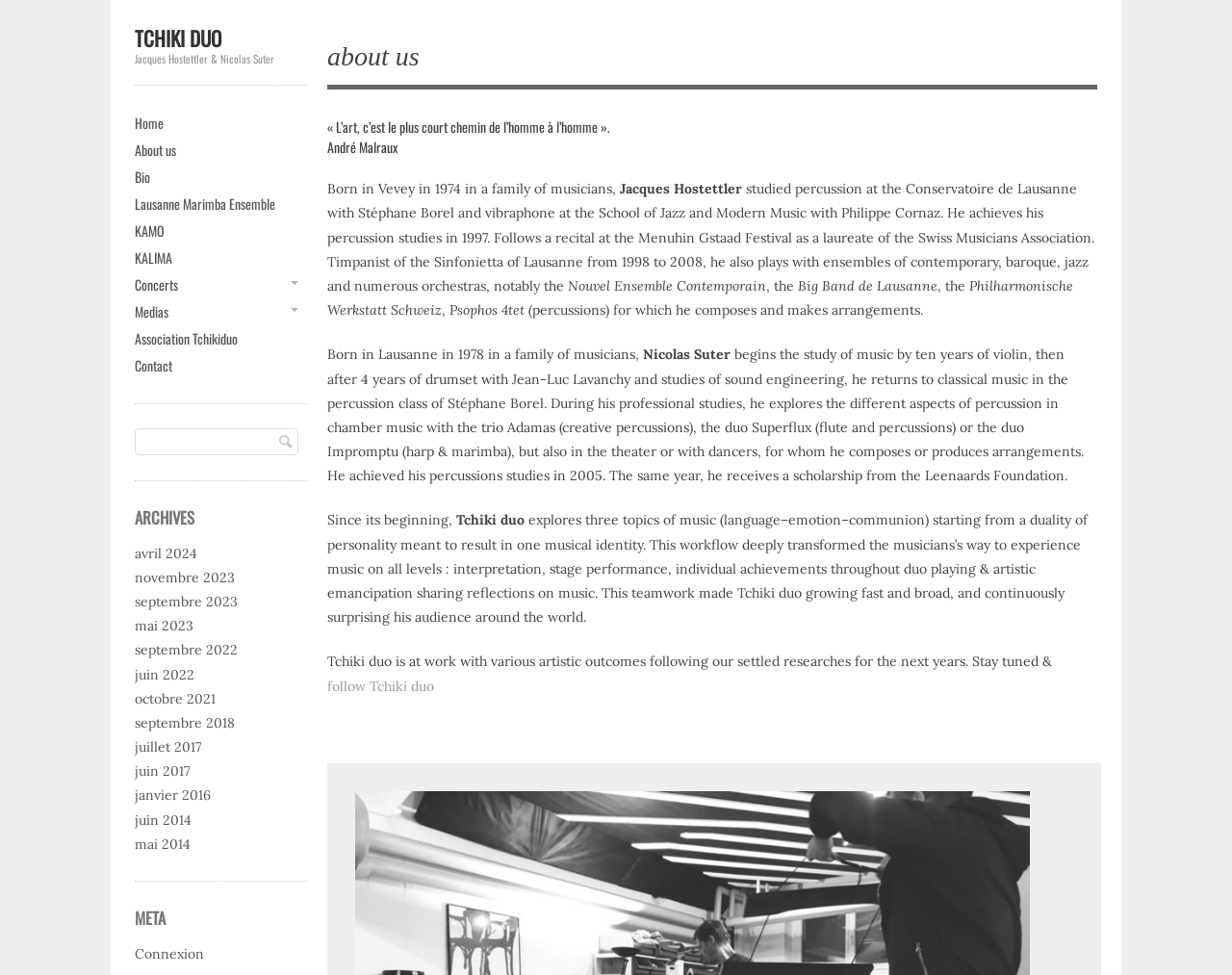Using the element description: "February 2023", determine the bounding box coordinates. The coordinates should be in the format [left, top, right, bottom], with values between 0 and 1.

None